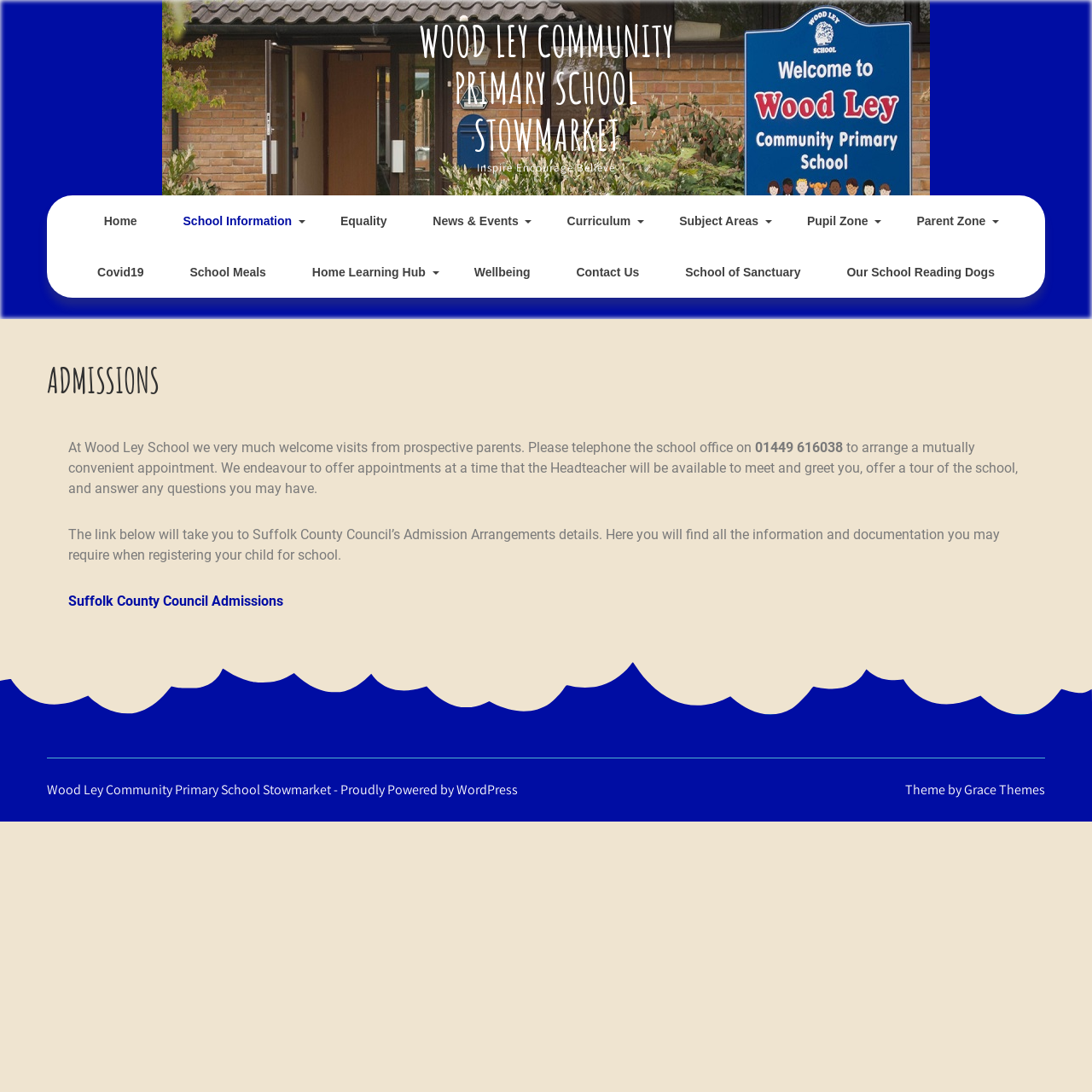Determine the bounding box coordinates of the clickable area required to perform the following instruction: "Read about 'Admissions' details". The coordinates should be represented as four float numbers between 0 and 1: [left, top, right, bottom].

[0.043, 0.331, 0.957, 0.366]